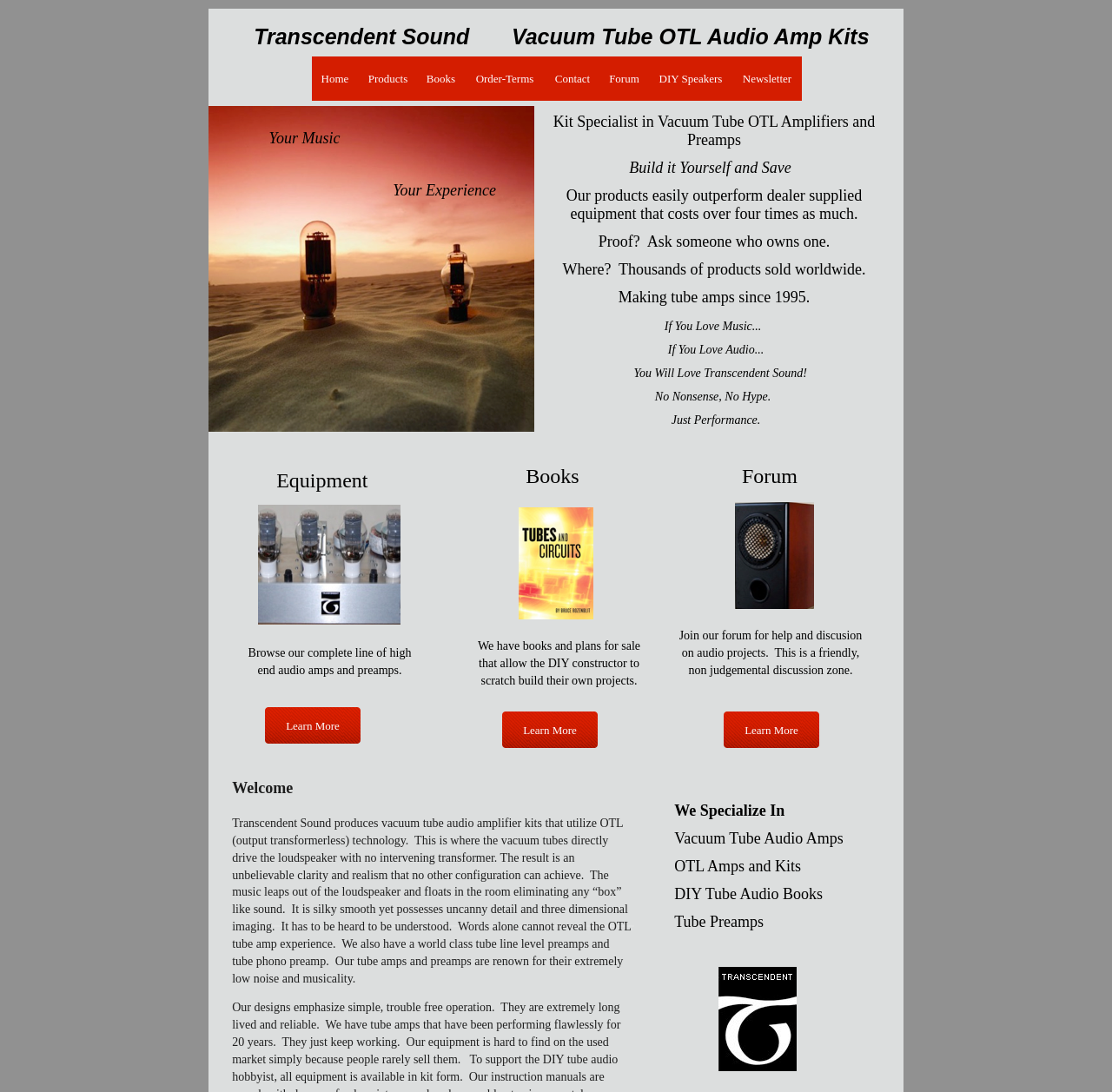Respond to the question below with a concise word or phrase:
What is the company's claim about their products' performance?

Outperform dealer supplied equipment